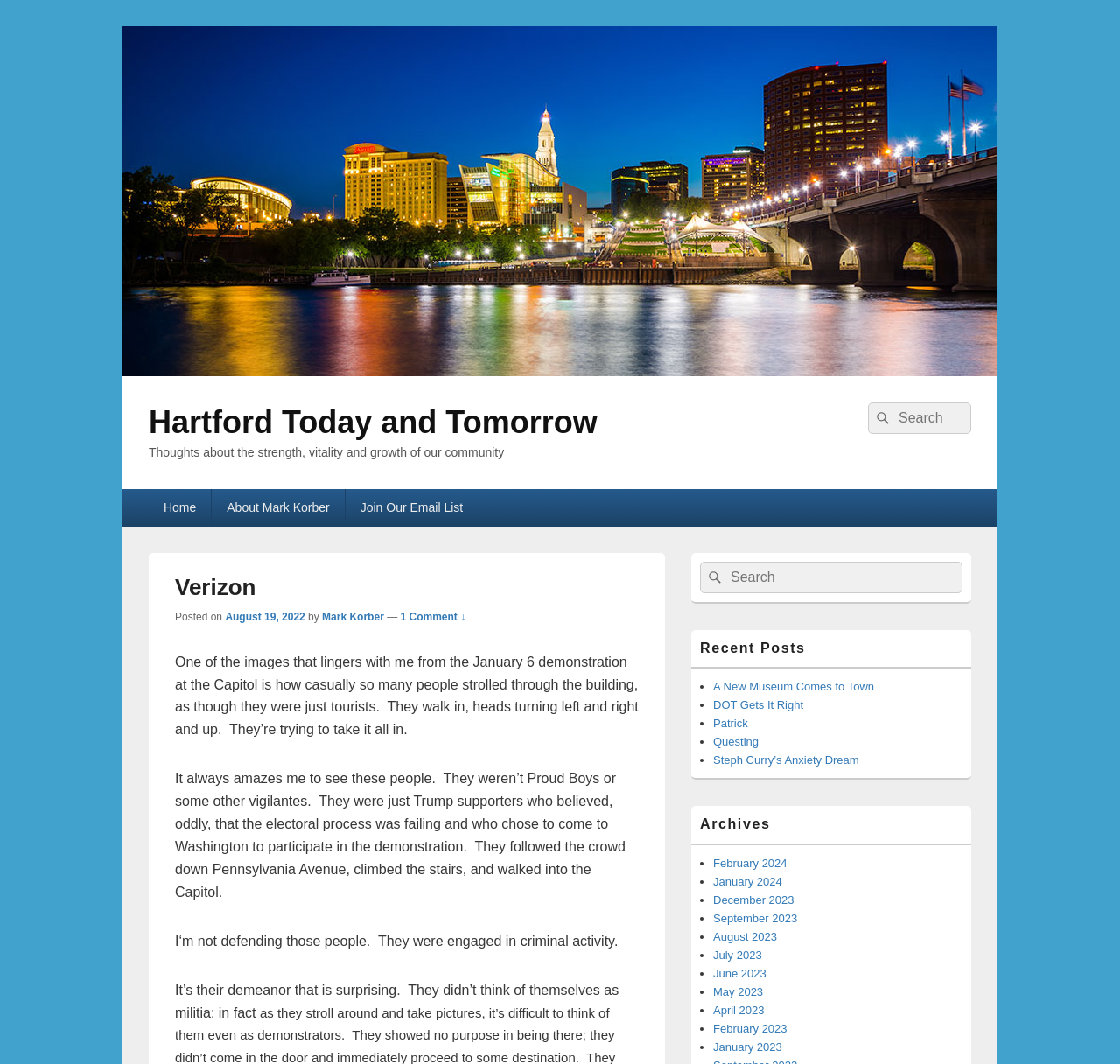Explain the webpage in detail.

The webpage is about Verizon - Hartford Today and Tomorrow. At the top, there is a link and an image with the same title, "Hartford Today and Tomorrow". Below this, there is a brief description of the webpage, "Thoughts about the strength, vitality, and growth of our community". 

To the right of this description, there is a search bar with a search button. Below the search bar, there is a primary navigation menu with links to "Home", "About Mark Korber", and "Join Our Email List". 

The main content of the webpage is an article with a heading "Verizon" and a posted date "August 19, 2022". The article discusses the author's thoughts about the January 6 demonstration at the Capitol, describing the casual demeanor of the protesters. 

On the right side of the webpage, there is a primary sidebar widget area with a search bar, a list of recent posts, and a list of archives. The recent posts include links to articles such as "A New Museum Comes to Town", "DOT Gets It Right", and "Steph Curry’s Anxiety Dream". The archives list includes links to posts from different months, from February 2024 to January 2023.